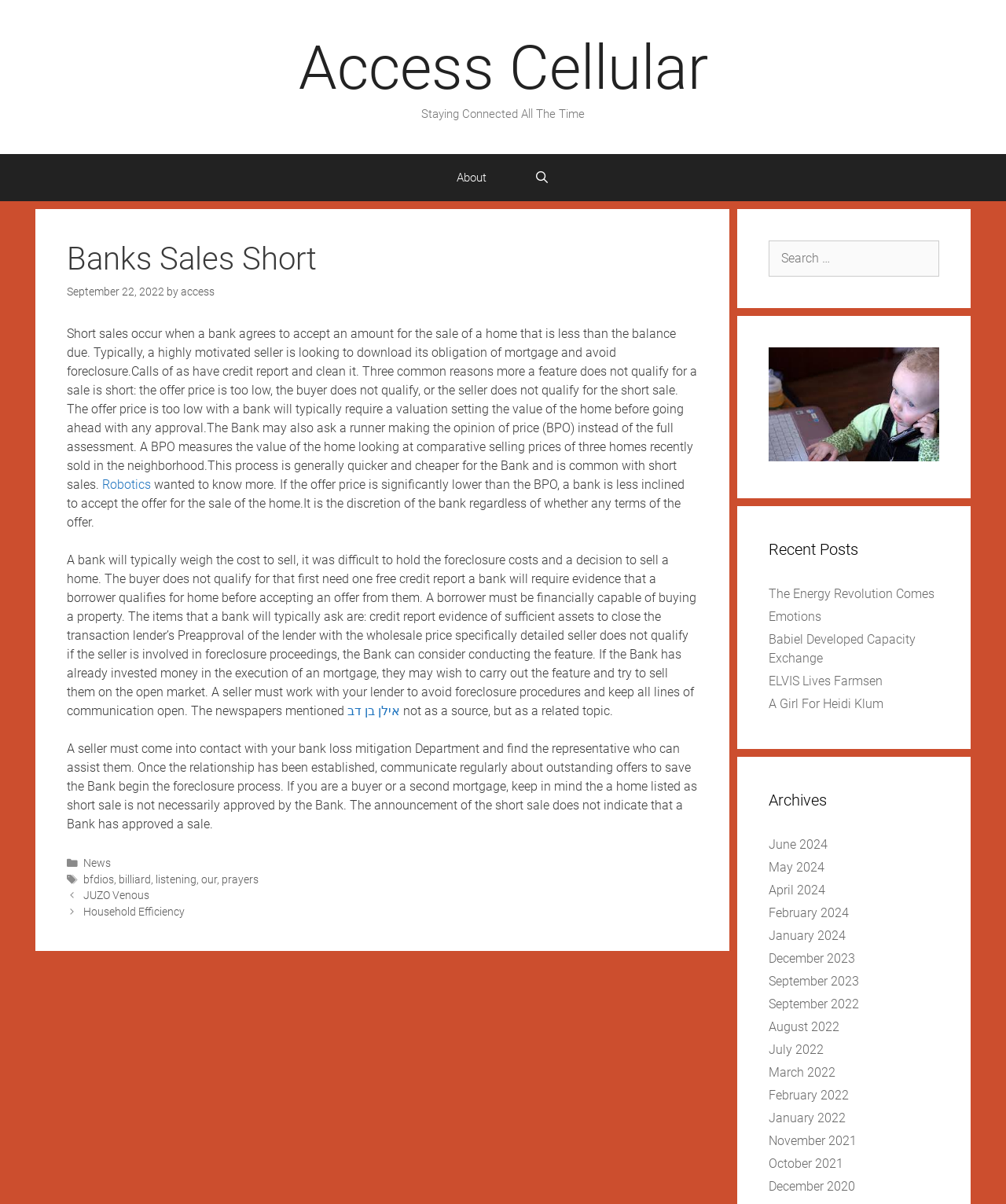Please respond to the question with a concise word or phrase:
What is a short sale in real estate?

When a bank agrees to accept less than the balance due